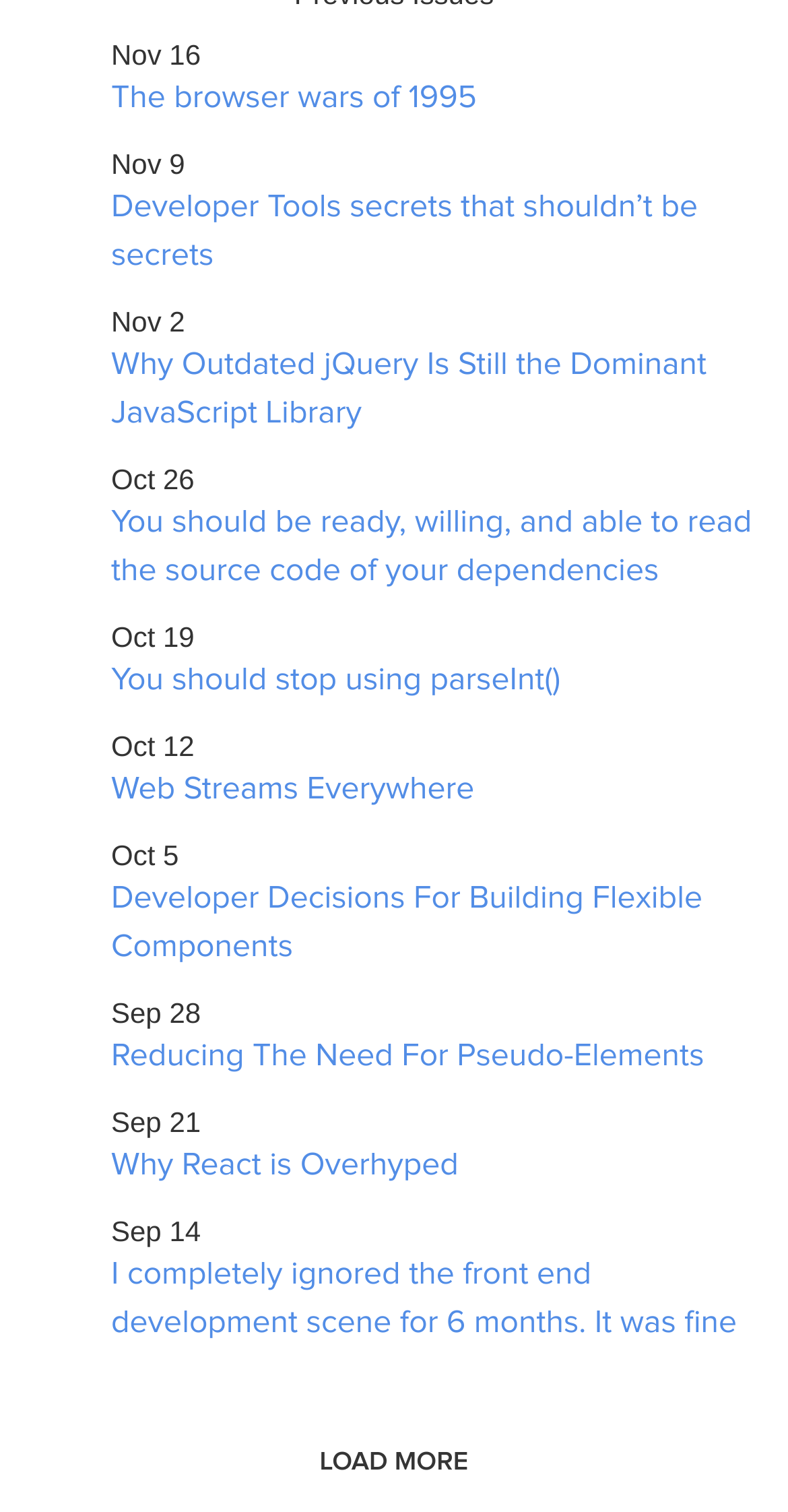What is the date of the oldest article?
Using the visual information from the image, give a one-word or short-phrase answer.

Sep 14